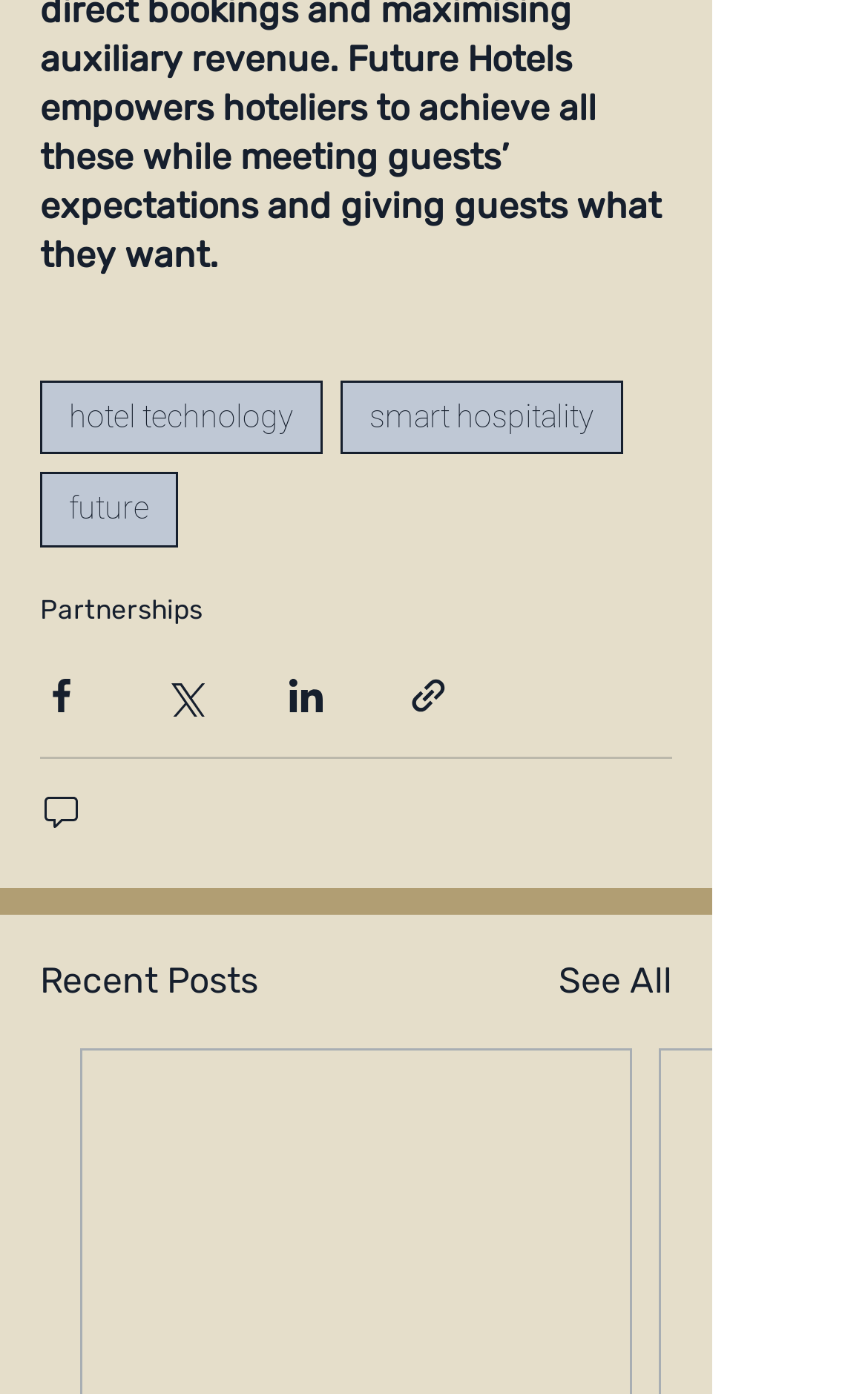Provide the bounding box coordinates of the HTML element described by the text: "parent_node: Directly Communicating with Guests". The coordinates should be in the format [left, top, right, bottom] with values between 0 and 1.

[0.095, 0.754, 0.726, 0.975]